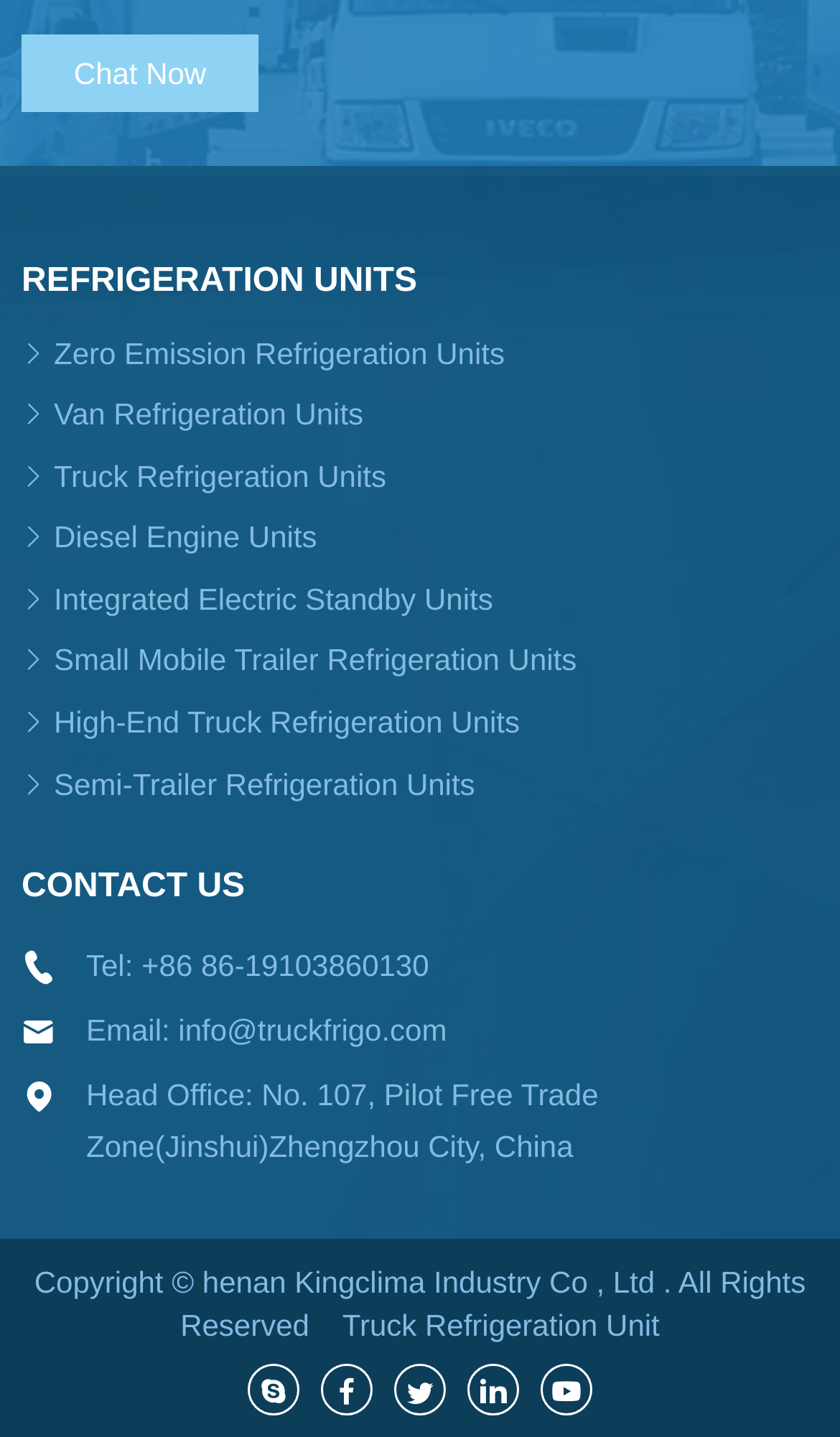What is the company's contact phone number?
Use the image to answer the question with a single word or phrase.

+86 86-19103860130